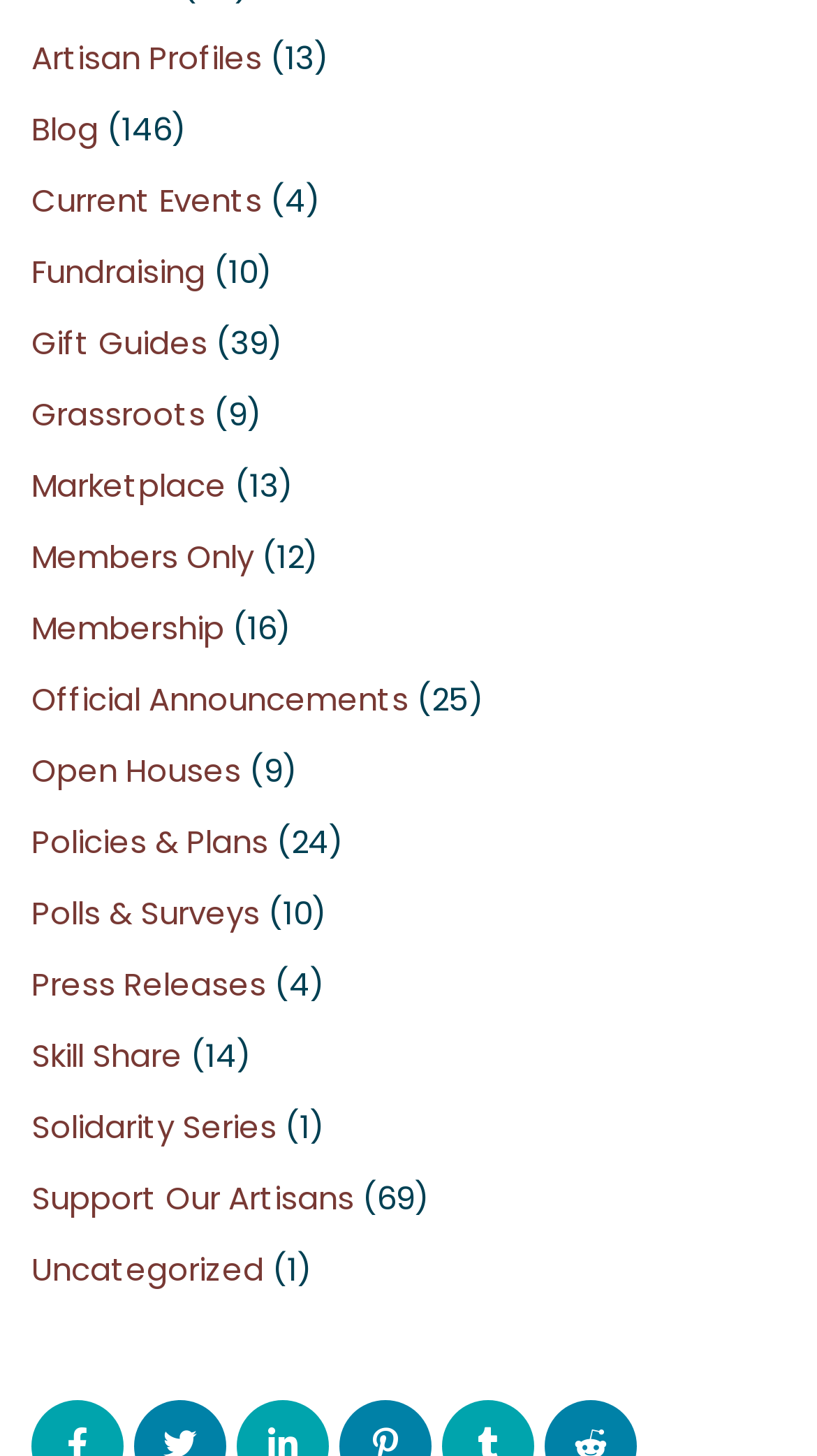What is the last link on the webpage?
Based on the screenshot, answer the question with a single word or phrase.

Uncategorized